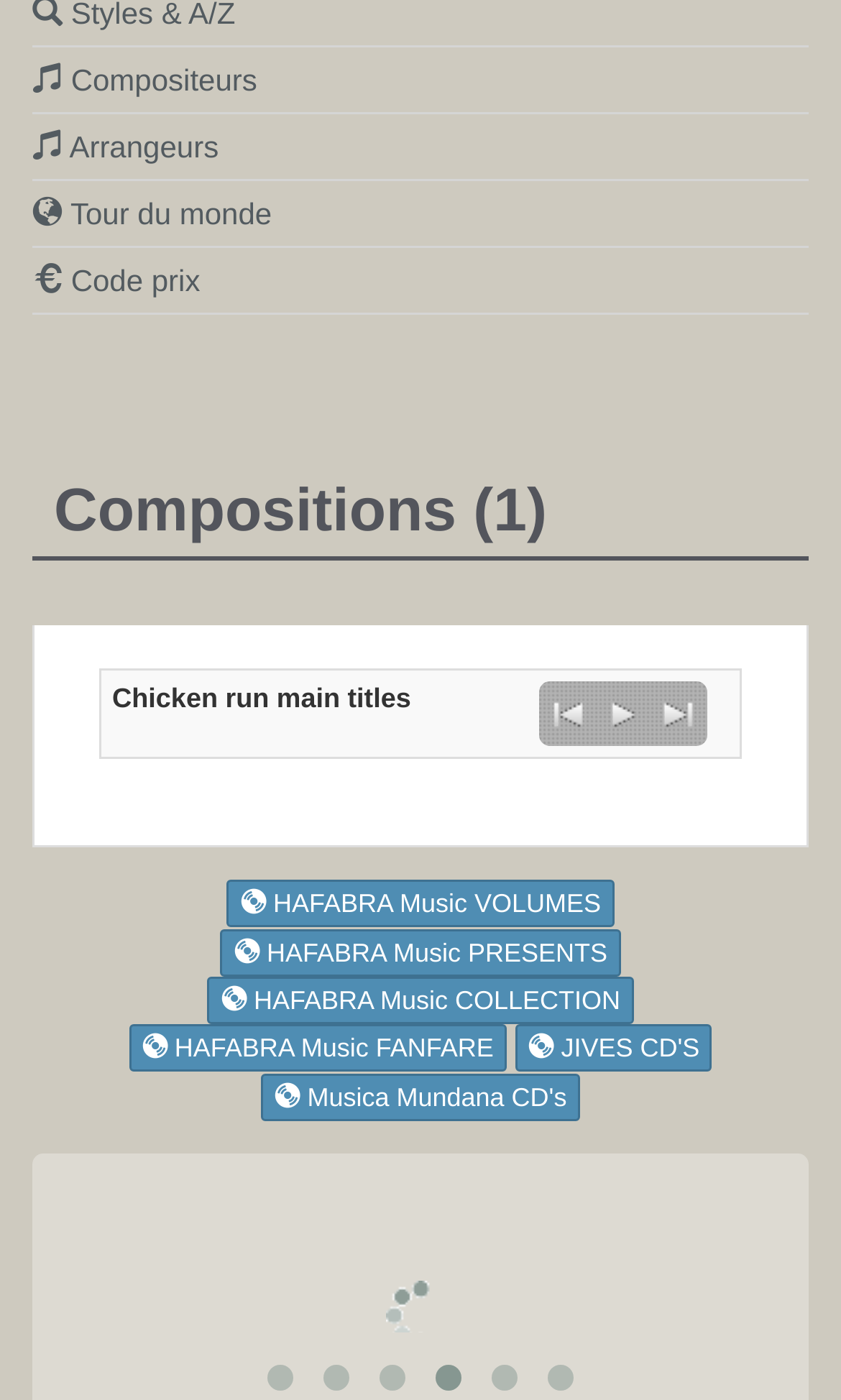Locate the bounding box coordinates of the item that should be clicked to fulfill the instruction: "Click on 'What to Do if You're a Victim of Identity Theft'".

None